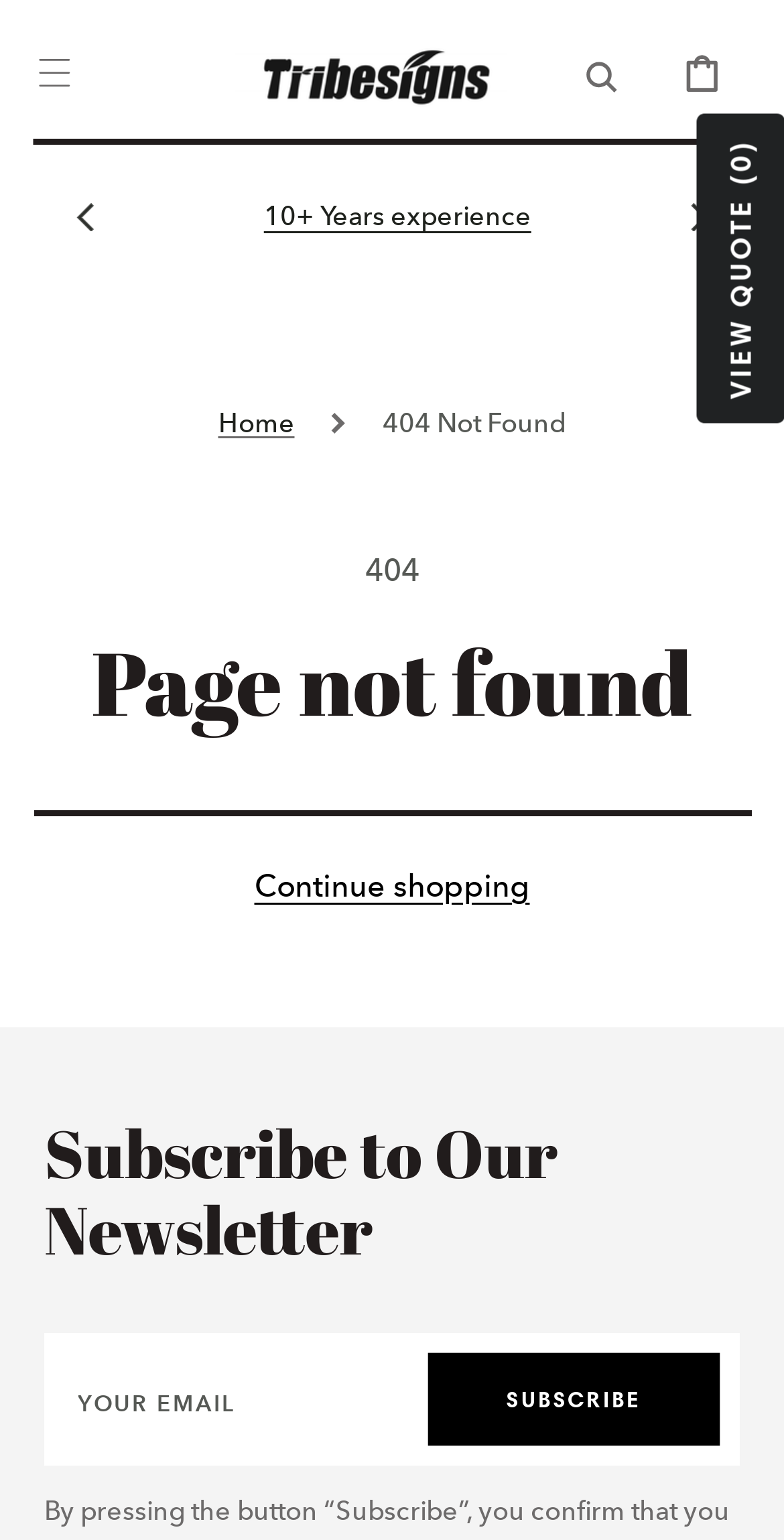What is the current page status?
Provide a fully detailed and comprehensive answer to the question.

The current page status is indicated by the text '404 Not Found' which is a standard HTTP error response code indicating that the requested resource could not be found.